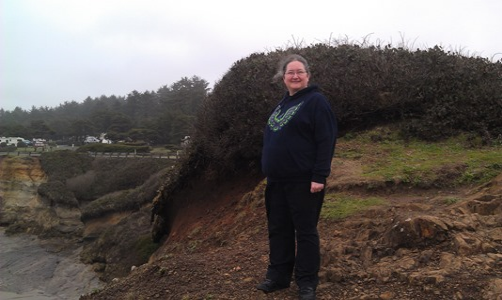What is the color of the pants the woman is wearing?
Please provide a detailed and comprehensive answer to the question.

The caption specifically mentions that the woman is dressed in black pants, which is an important detail in the description of her outfit.